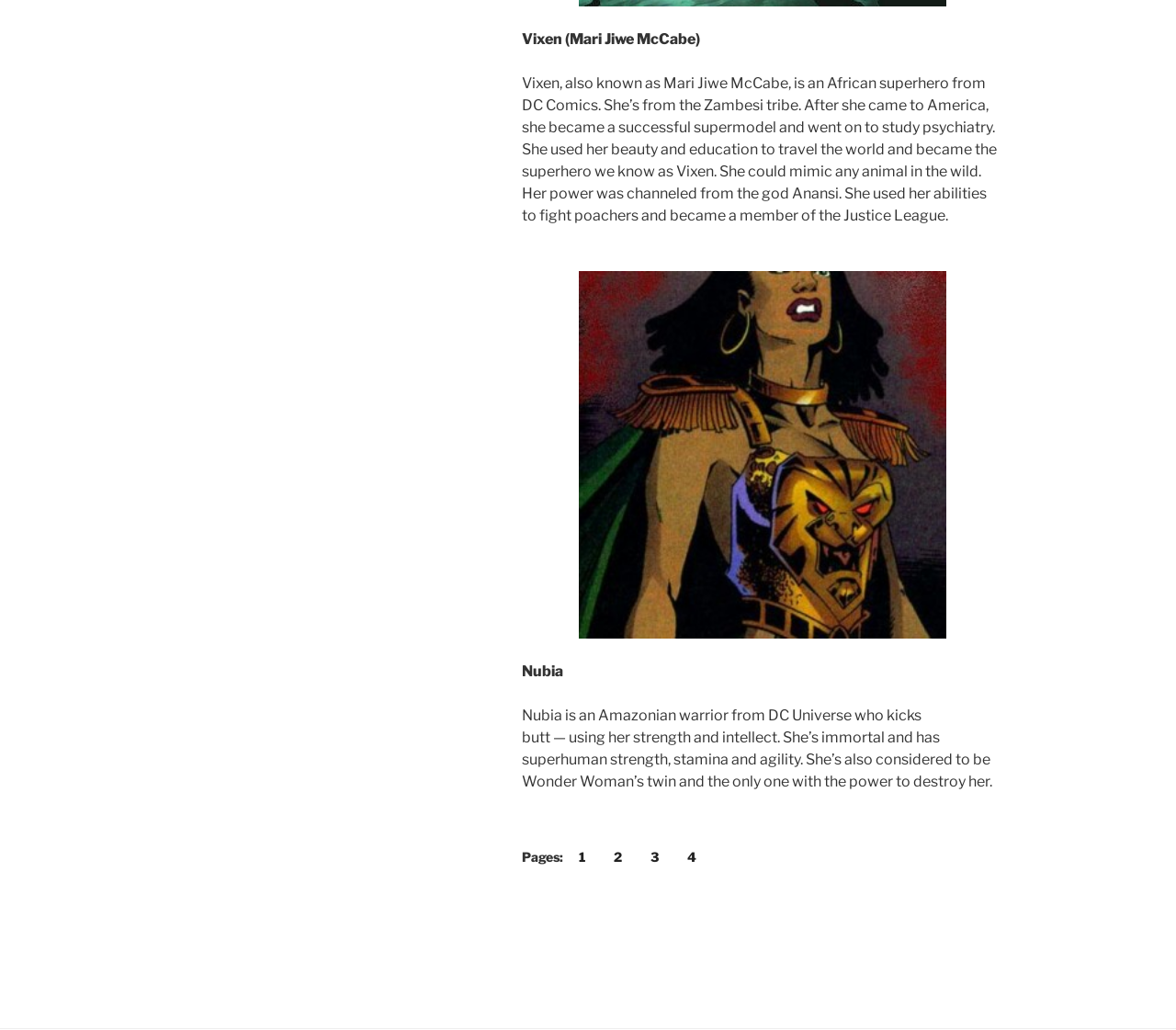Using the details in the image, give a detailed response to the question below:
What is Nubia's nationality?

As stated in the webpage, Nubia is an Amazonian warrior from the DC Universe, which indicates her nationality or origin.